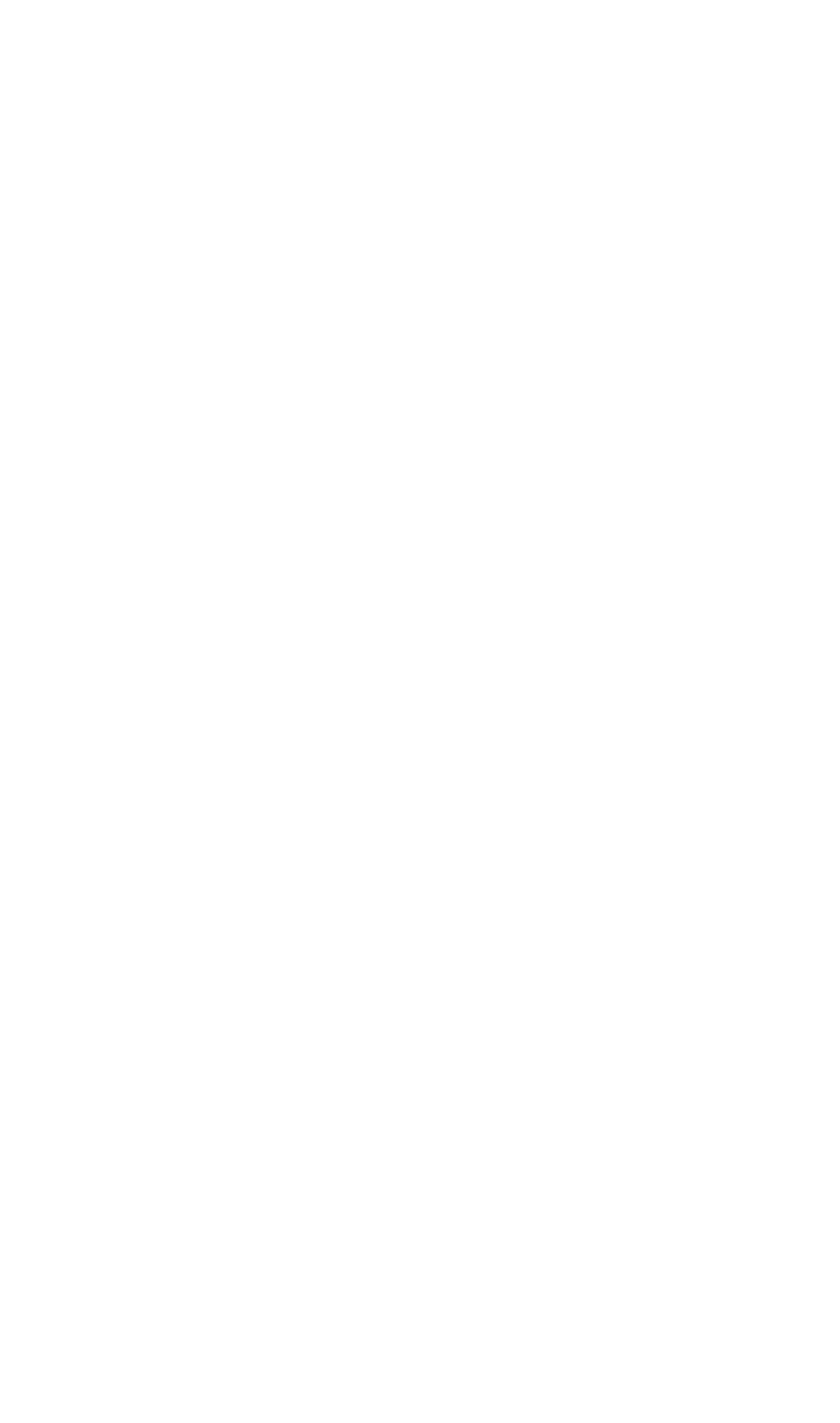What is the original title of the story?
Please respond to the question thoroughly and include all relevant details.

The original title of the story is mentioned in the link '¡Es el impuesto, estúpido!' which is located below the text 'Translated from'.